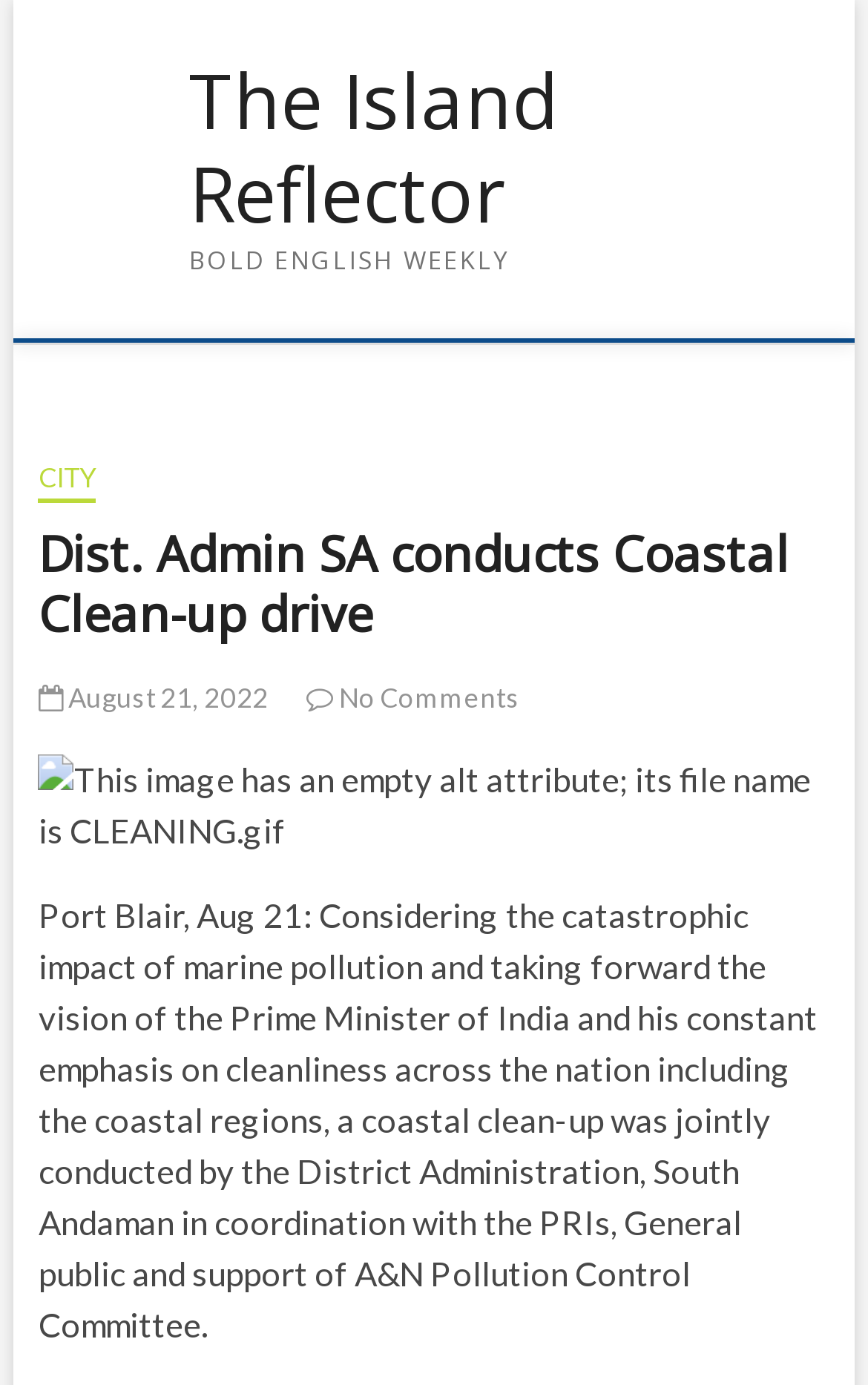Extract the main heading text from the webpage.

Dist. Admin SA conducts Coastal Clean-up drive